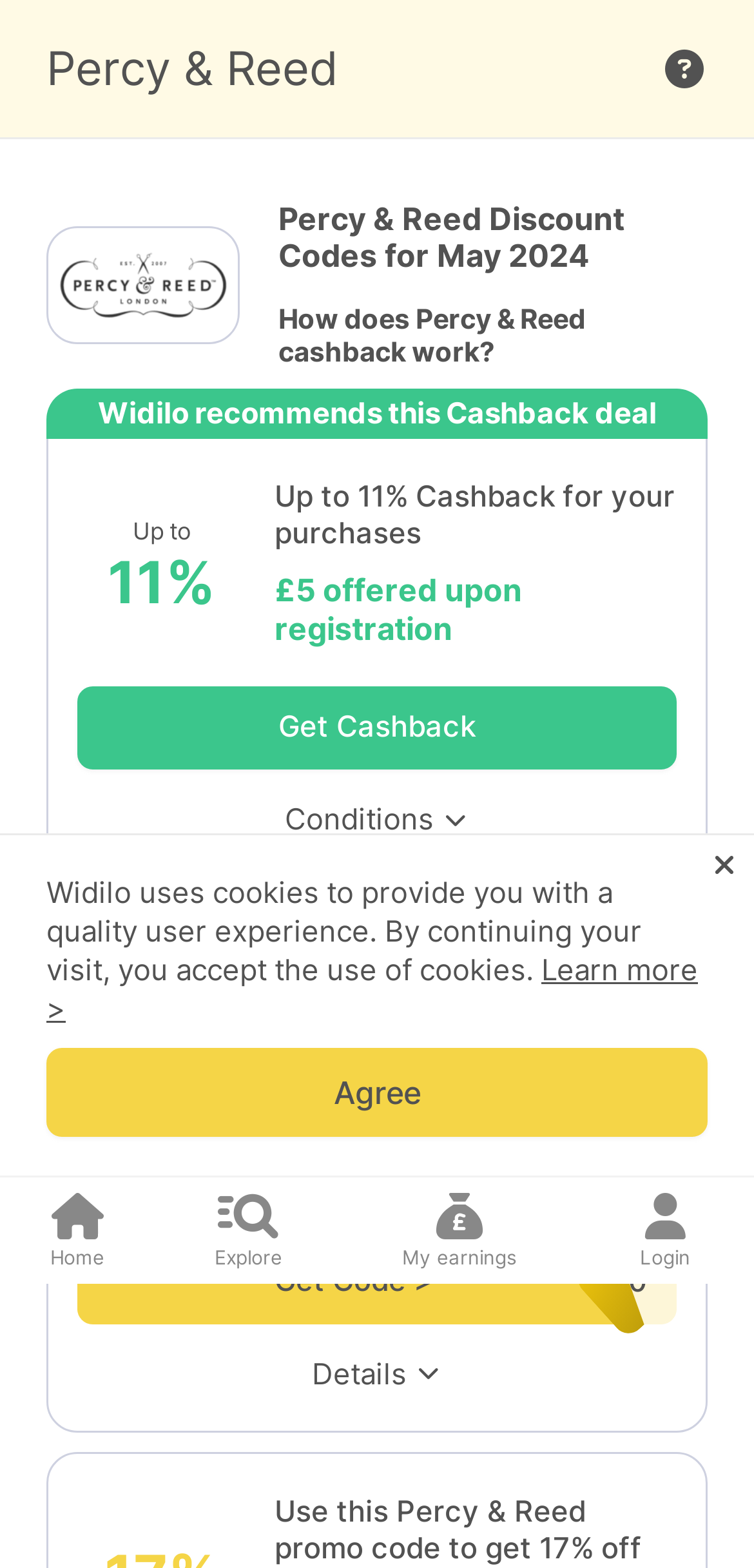Using the webpage screenshot and the element description Login, determine the bounding box coordinates. Specify the coordinates in the format (top-left x, top-left y, bottom-right x, bottom-right y) with values ranging from 0 to 1.

[0.764, 0.751, 1.0, 0.819]